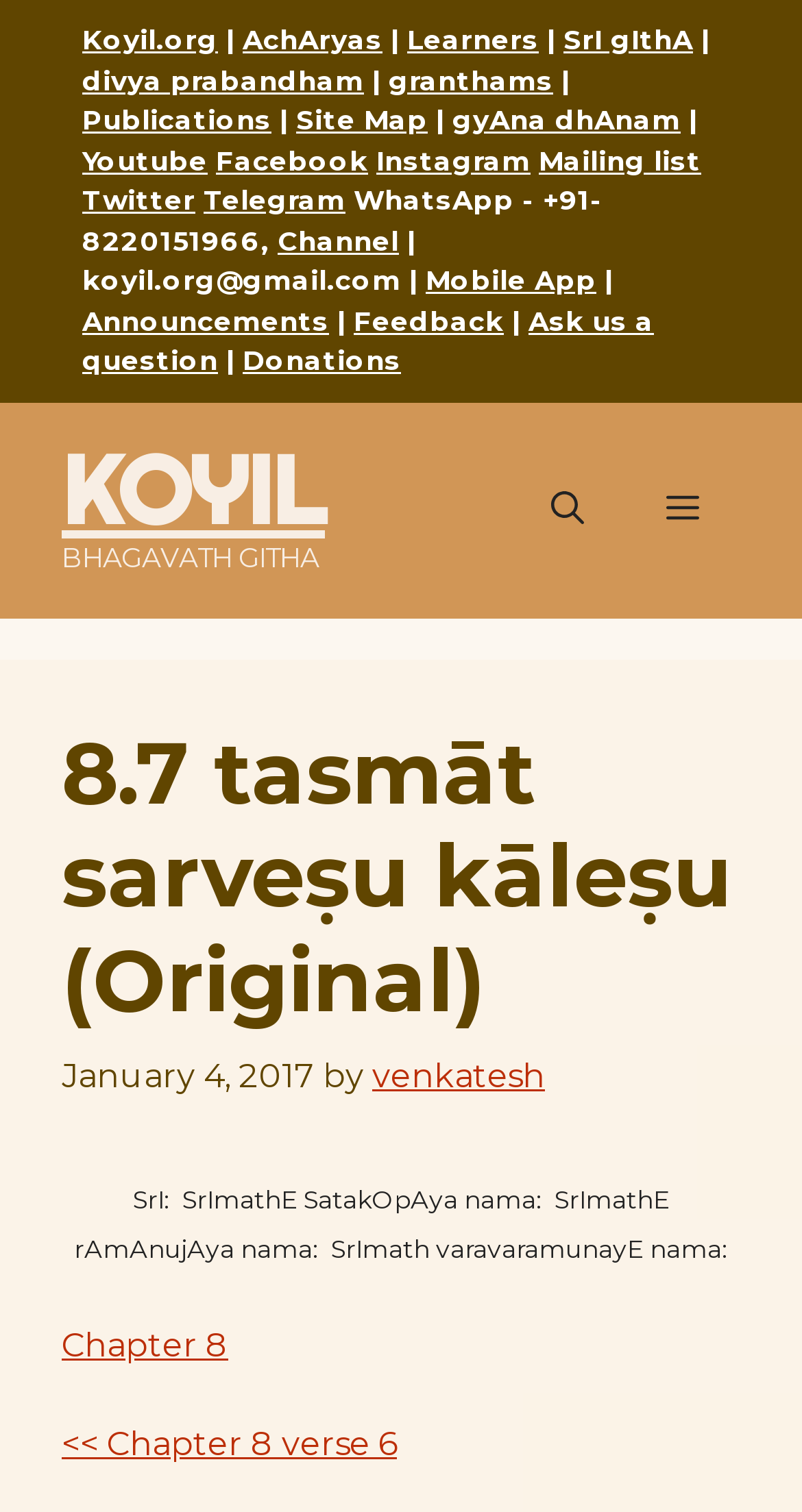Locate the primary heading on the webpage and return its text.

8.7 tasmāt sarveṣu kāleṣu (Original)